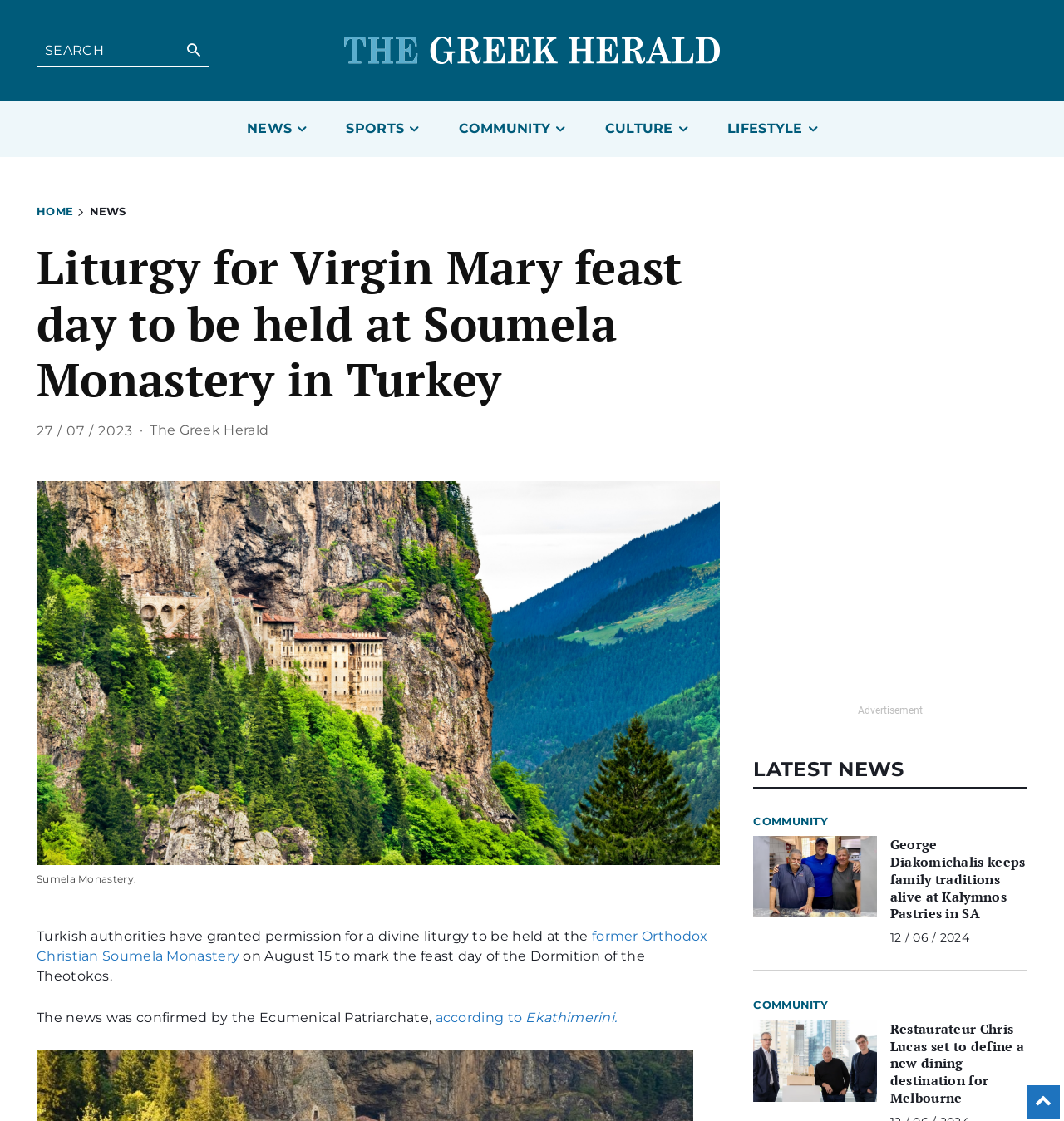Identify the bounding box coordinates of the element that should be clicked to fulfill this task: "visit workshop page". The coordinates should be provided as four float numbers between 0 and 1, i.e., [left, top, right, bottom].

None